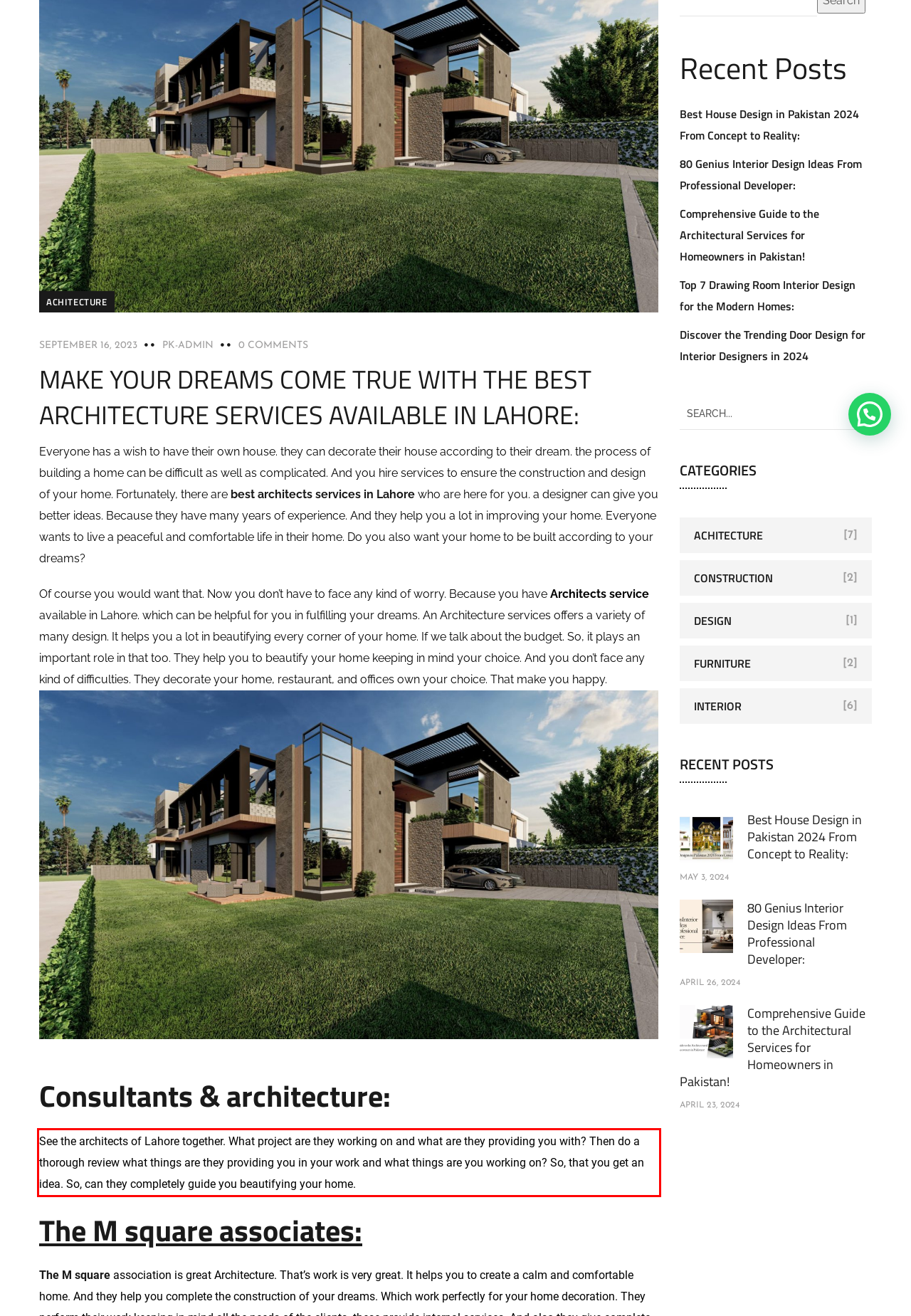You have a screenshot with a red rectangle around a UI element. Recognize and extract the text within this red bounding box using OCR.

See the architects of Lahore together. What project are they working on and what are they providing you with? Then do a thorough review what things are they providing you in your work and what things are you working on? So, that you get an idea. So, can they completely guide you beautifying your home.